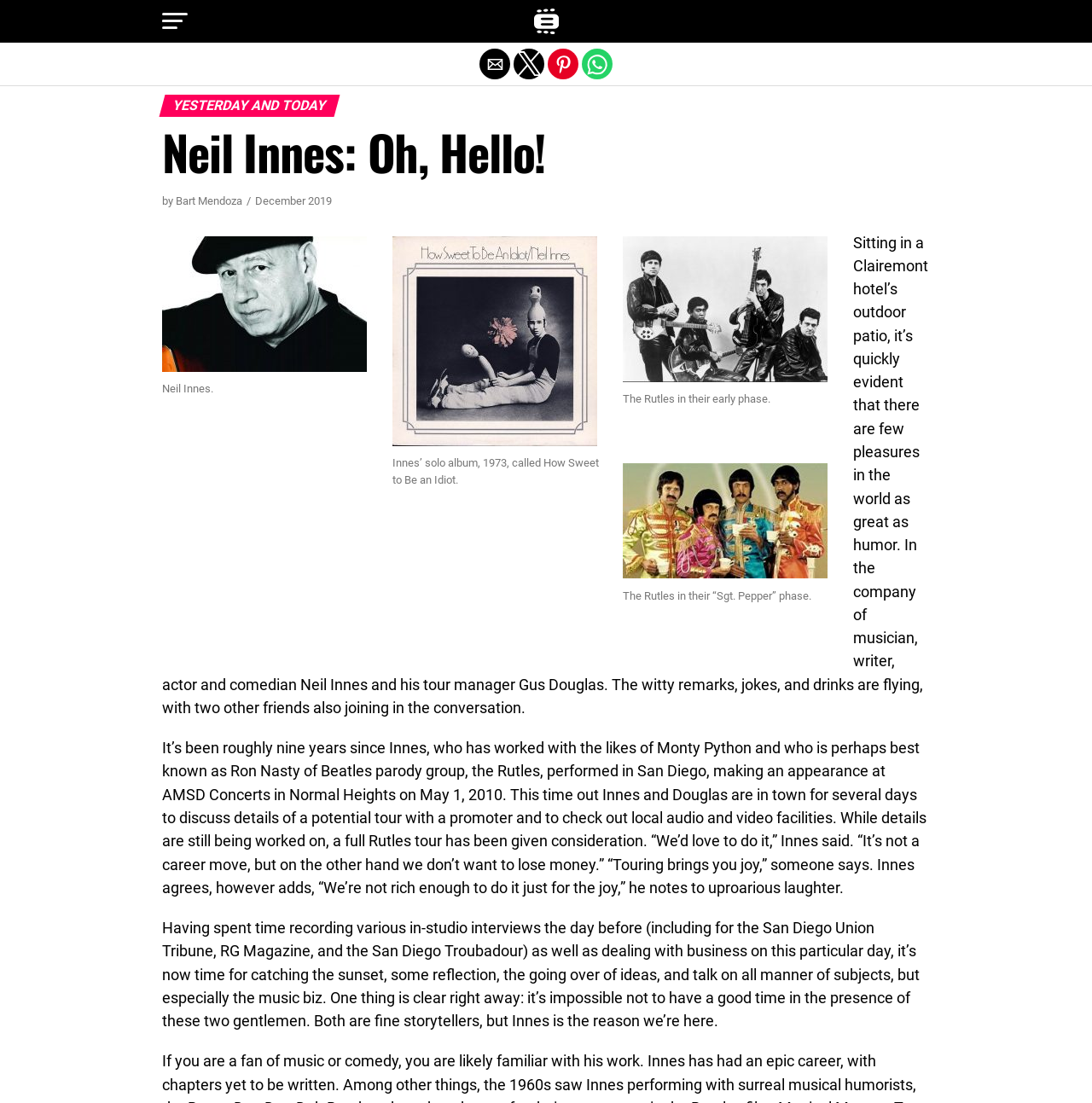Please give the bounding box coordinates of the area that should be clicked to fulfill the following instruction: "Share by email". The coordinates should be in the format of four float numbers from 0 to 1, i.e., [left, top, right, bottom].

[0.439, 0.044, 0.467, 0.072]